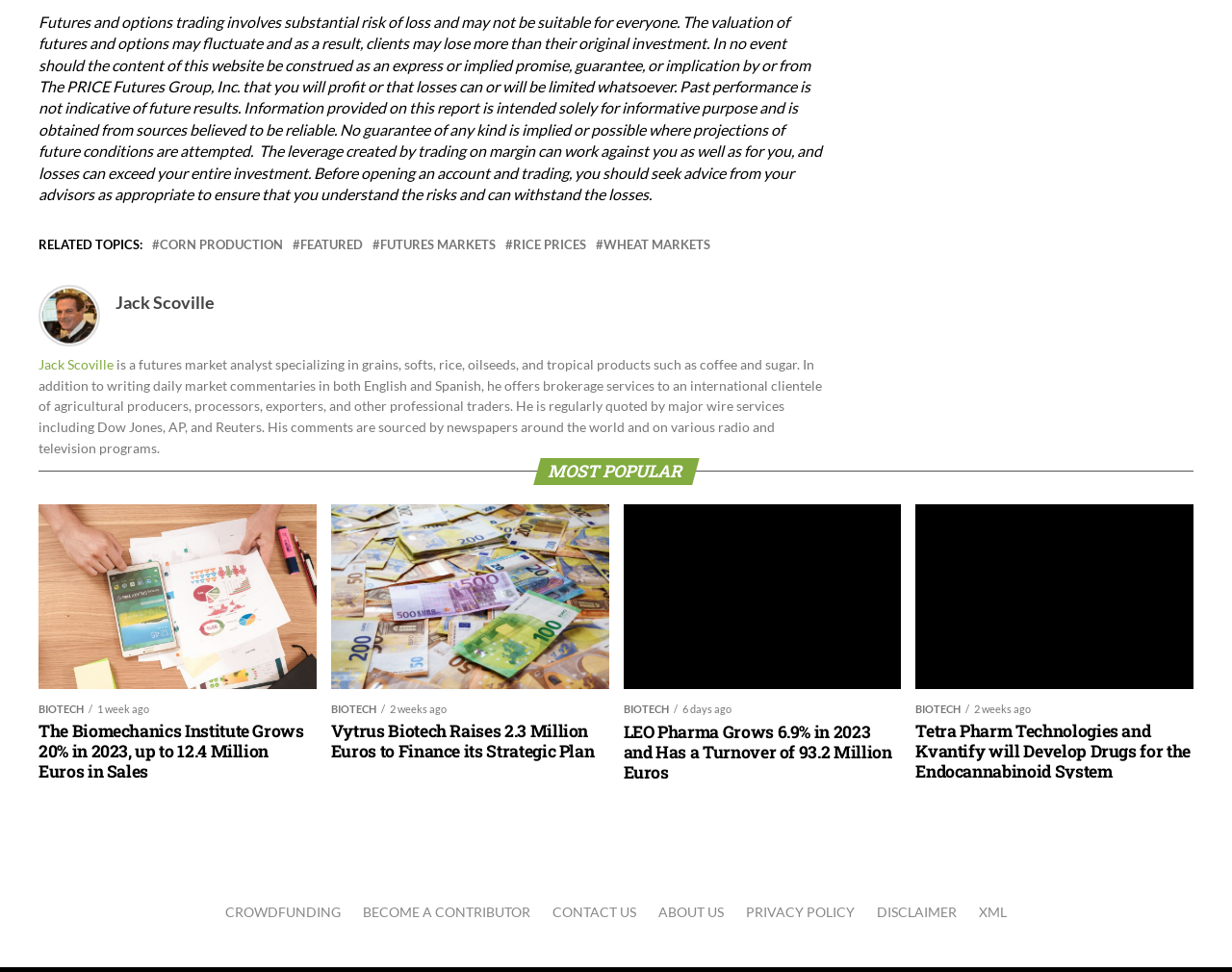Identify the bounding box coordinates for the element you need to click to achieve the following task: "Click on the link to learn about corn production". The coordinates must be four float values ranging from 0 to 1, formatted as [left, top, right, bottom].

[0.13, 0.246, 0.23, 0.259]